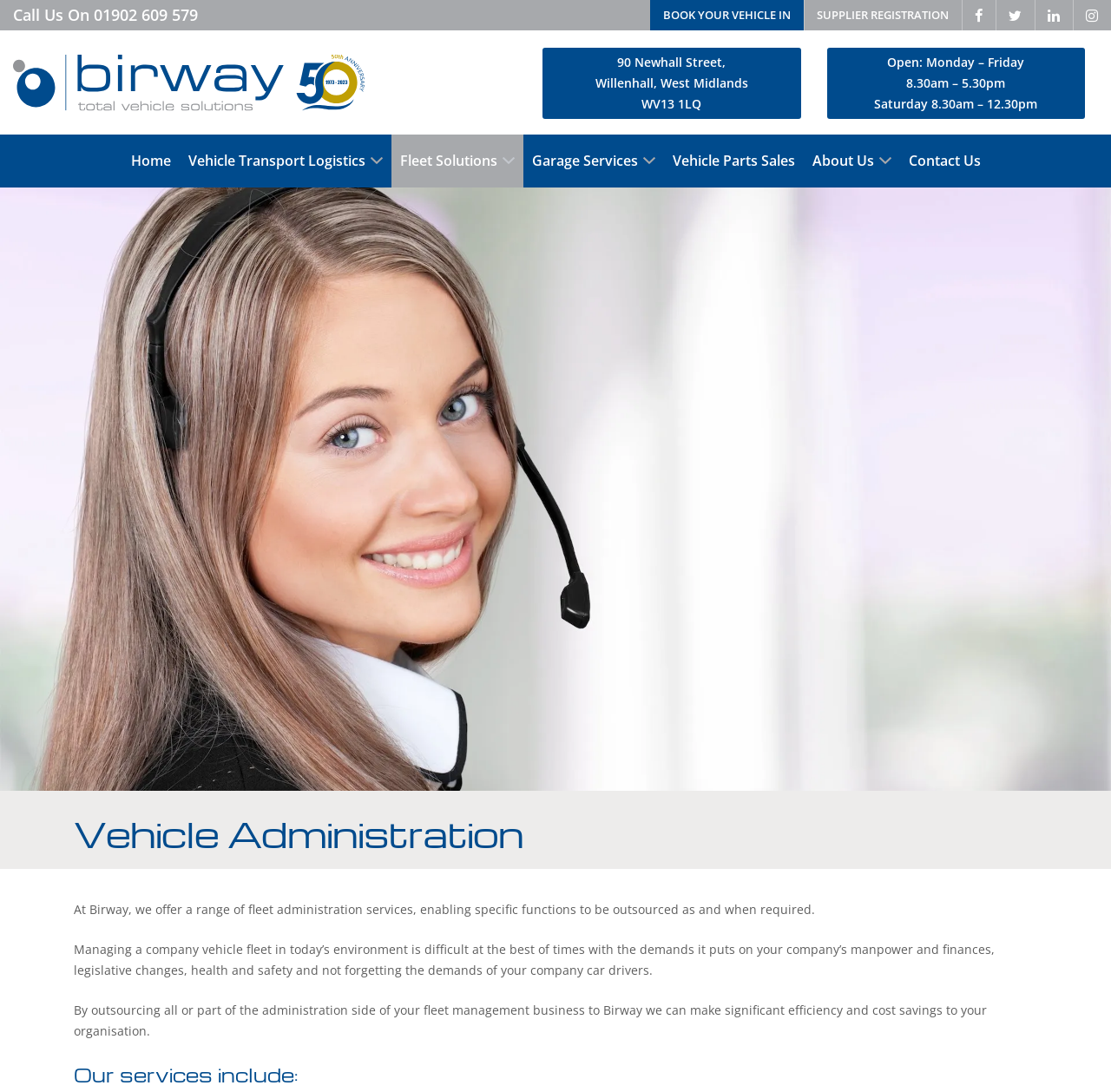Find the bounding box coordinates of the element to click in order to complete this instruction: "Go to Birway Garage". The bounding box coordinates must be four float numbers between 0 and 1, denoted as [left, top, right, bottom].

[0.012, 0.05, 0.328, 0.102]